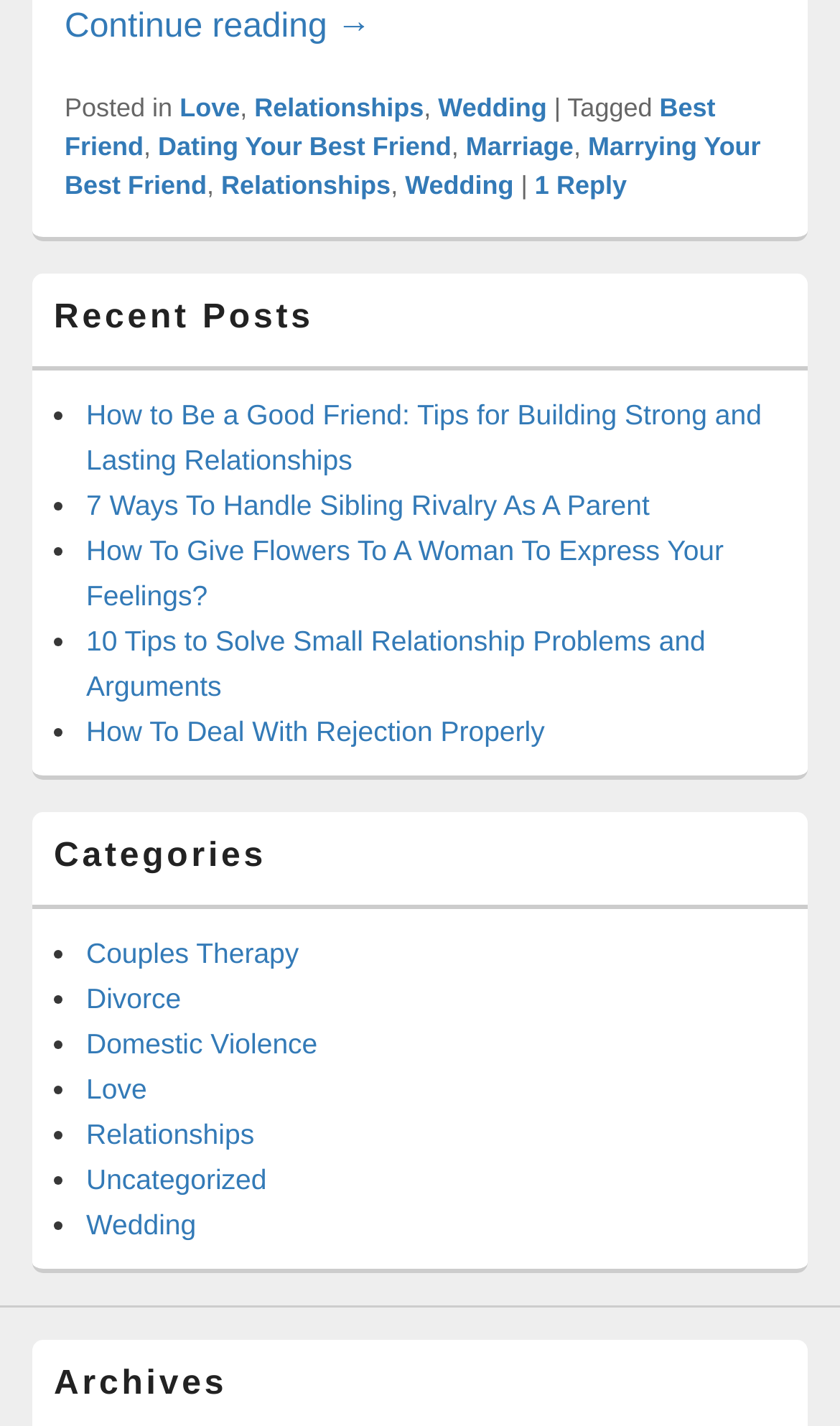Using the description "1 Reply", predict the bounding box of the relevant HTML element.

[0.637, 0.12, 0.746, 0.141]